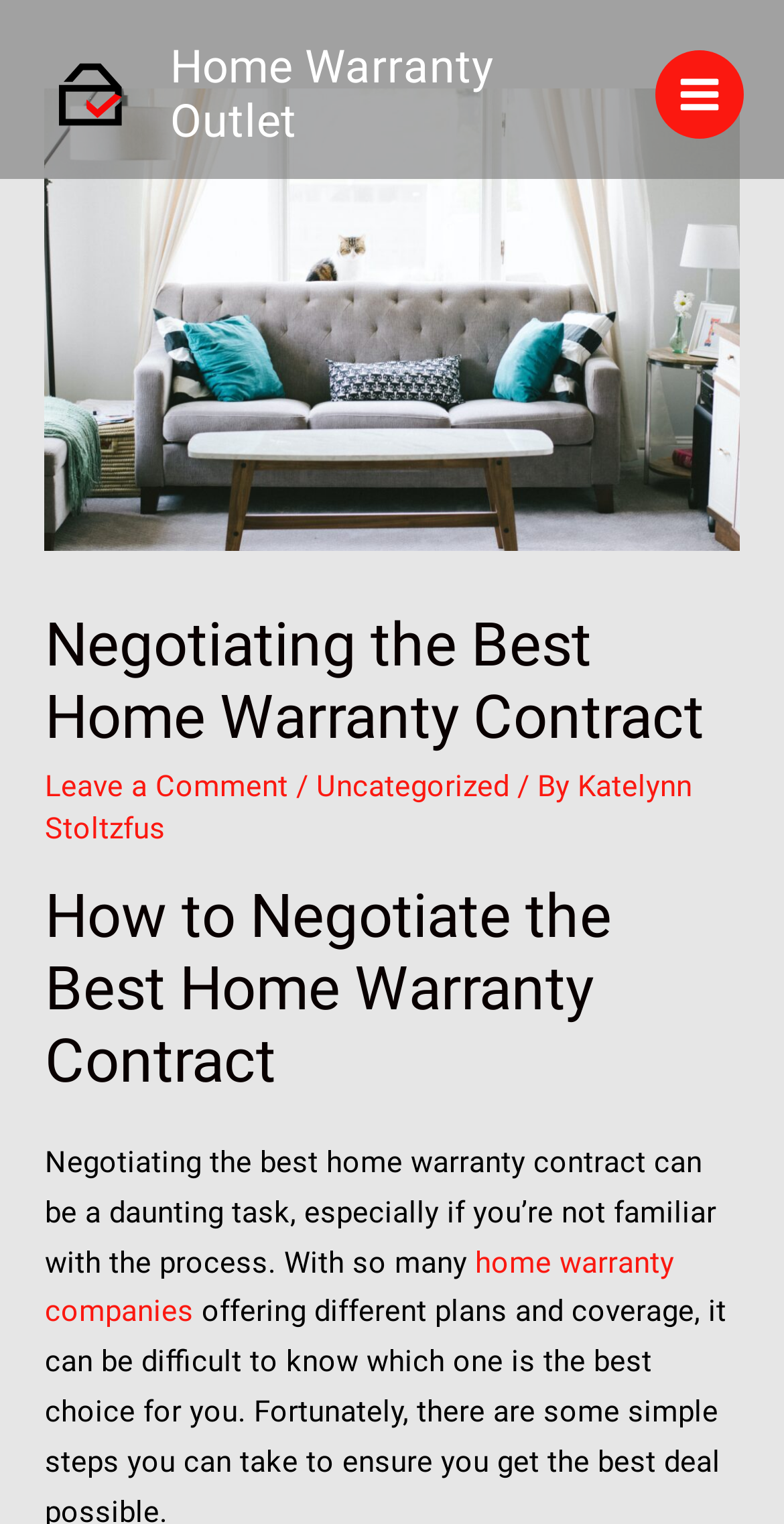Generate the text content of the main heading of the webpage.

Negotiating the Best Home Warranty Contract